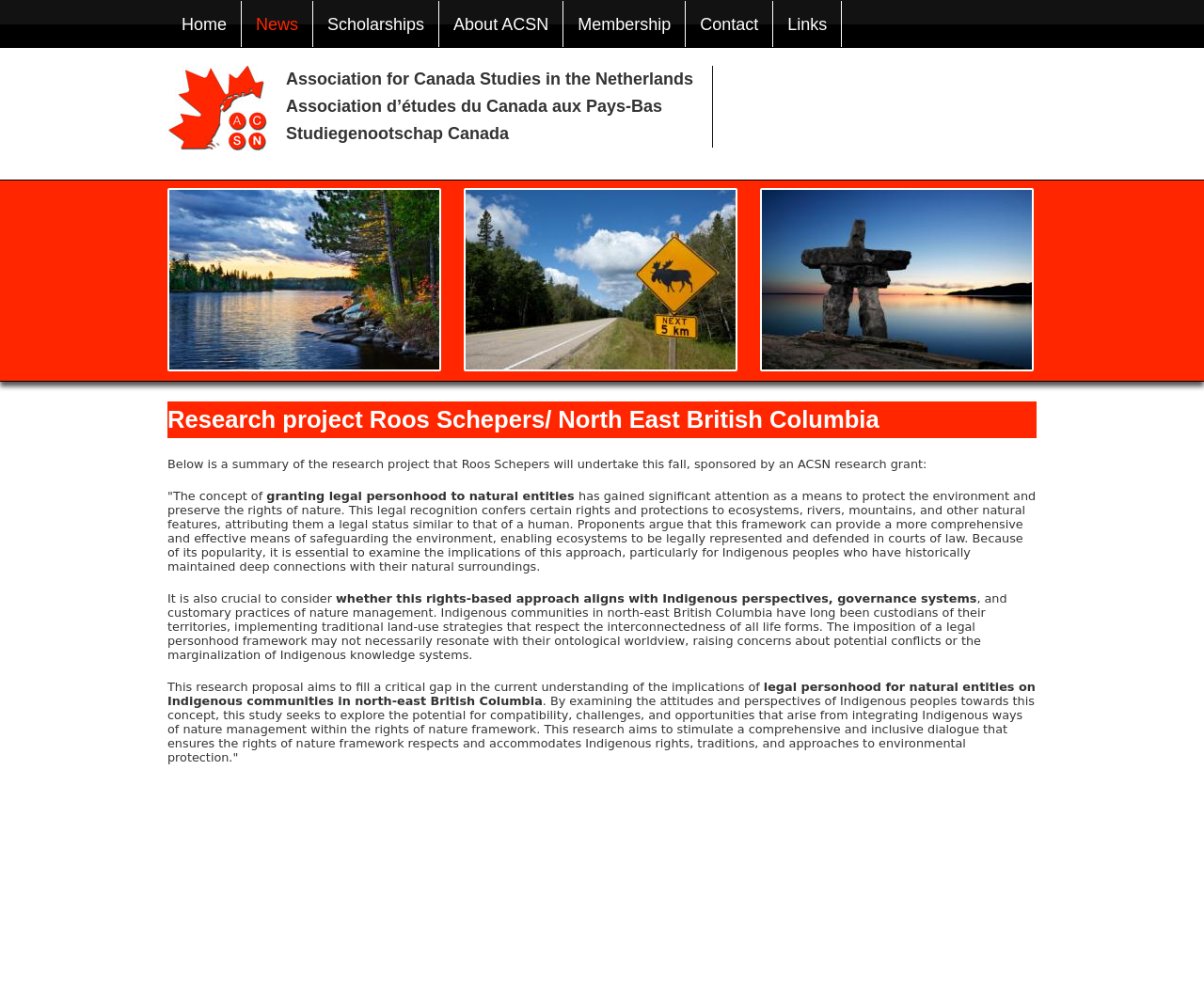How many menu items are there?
Please provide a single word or phrase as your answer based on the image.

7